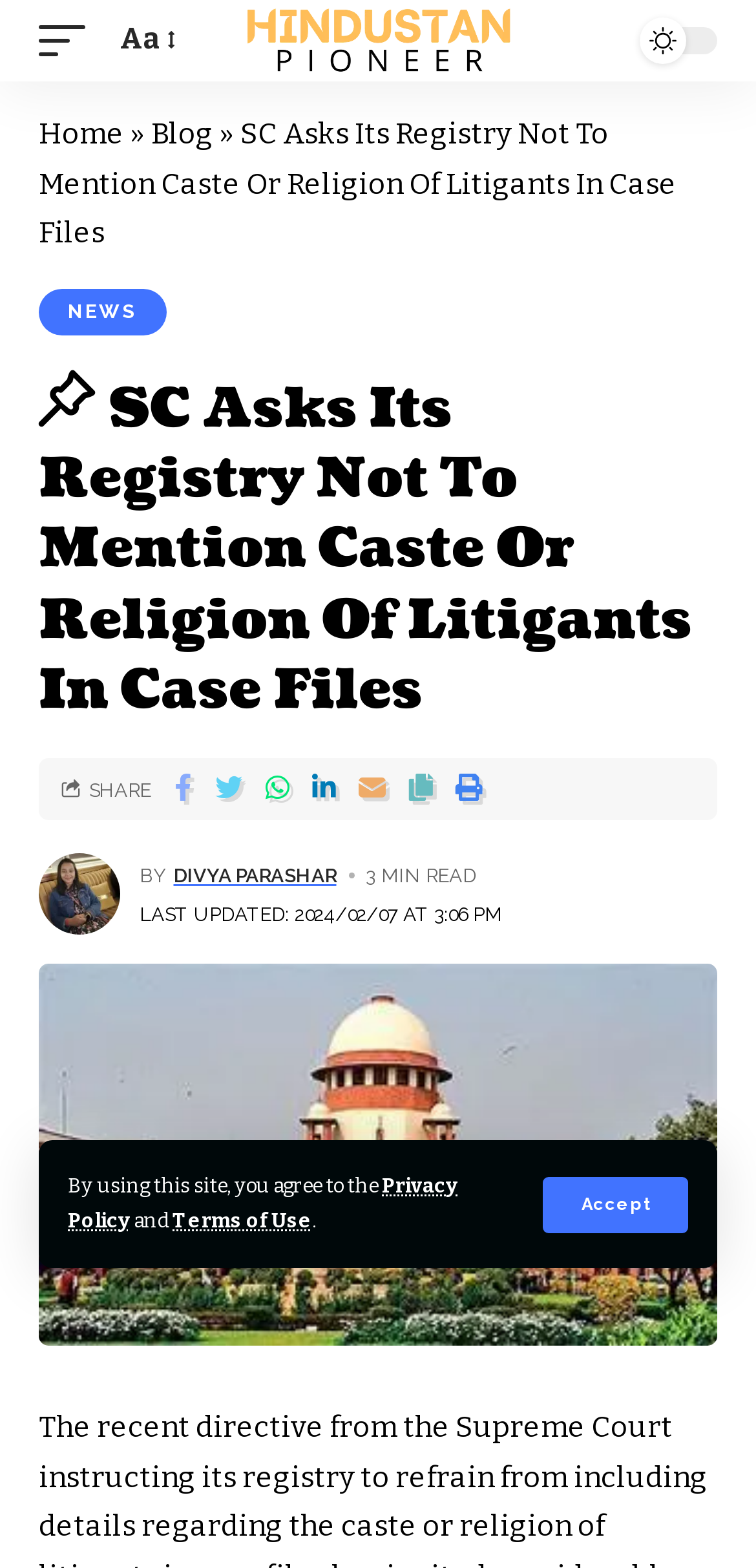Find the bounding box coordinates of the element you need to click on to perform this action: 'Read the article by Divya Parashar'. The coordinates should be represented by four float values between 0 and 1, in the format [left, top, right, bottom].

[0.051, 0.544, 0.159, 0.596]